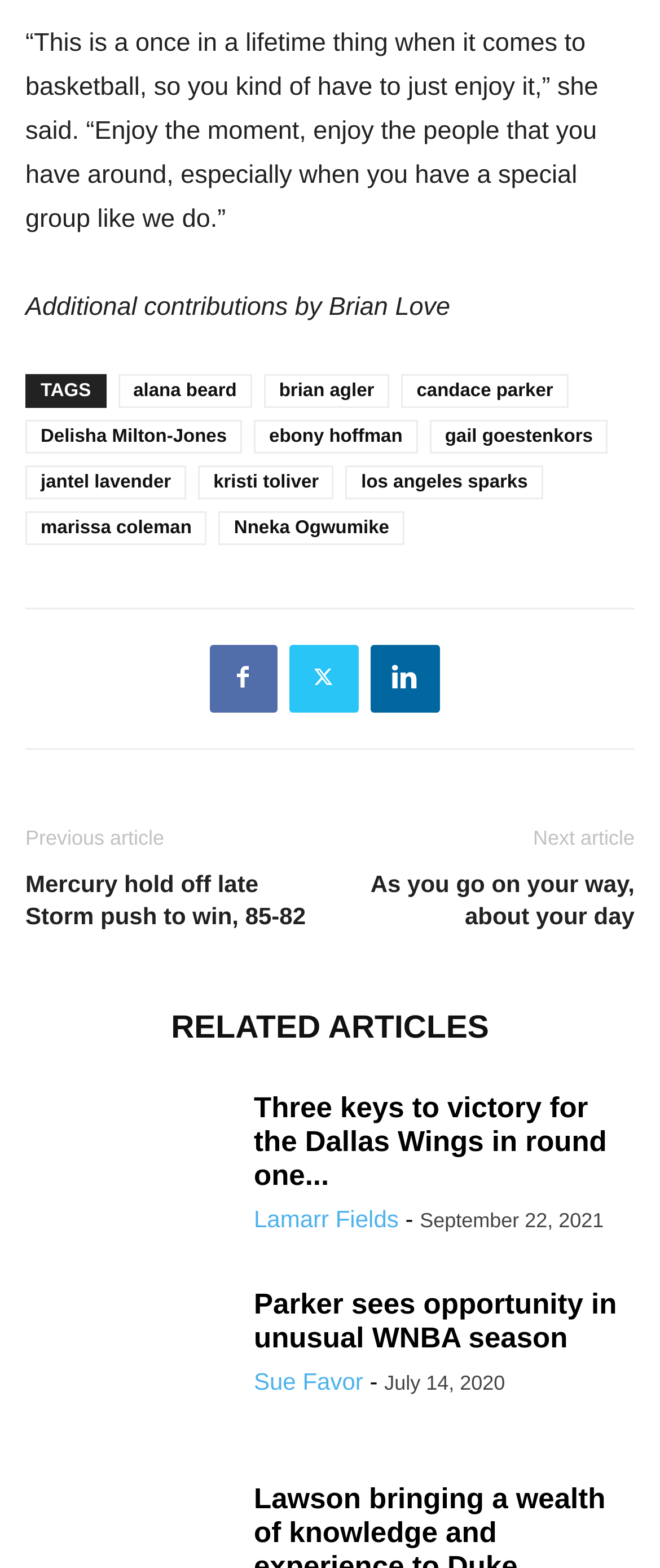Please identify the bounding box coordinates of where to click in order to follow the instruction: "Check the date of the article 'Three keys to victory for the Dallas Wings in round one...'".

[0.636, 0.771, 0.915, 0.786]